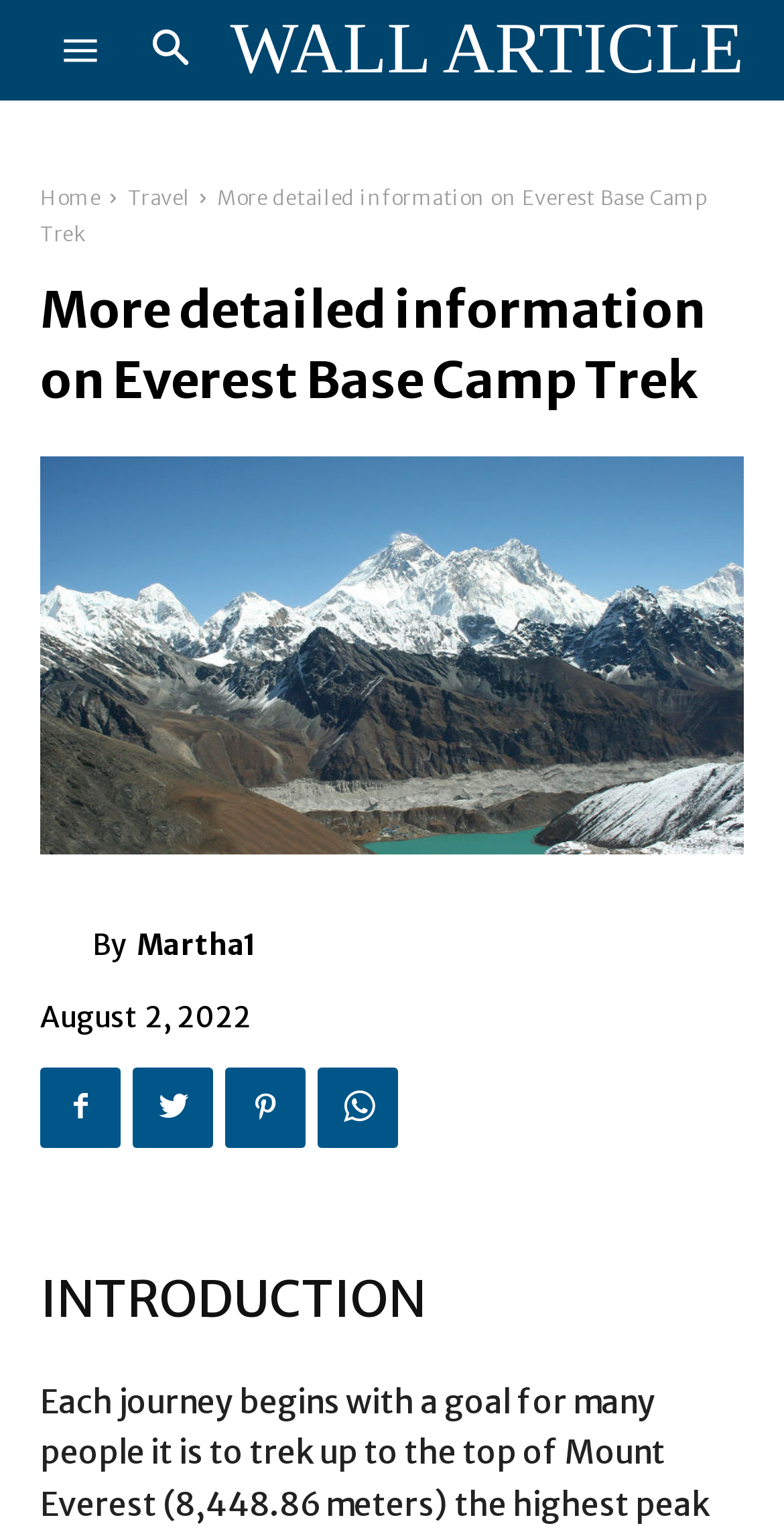Can you find the bounding box coordinates for the UI element given this description: "aria-label="Her Cycling Connections""? Provide the coordinates as four float numbers between 0 and 1: [left, top, right, bottom].

None